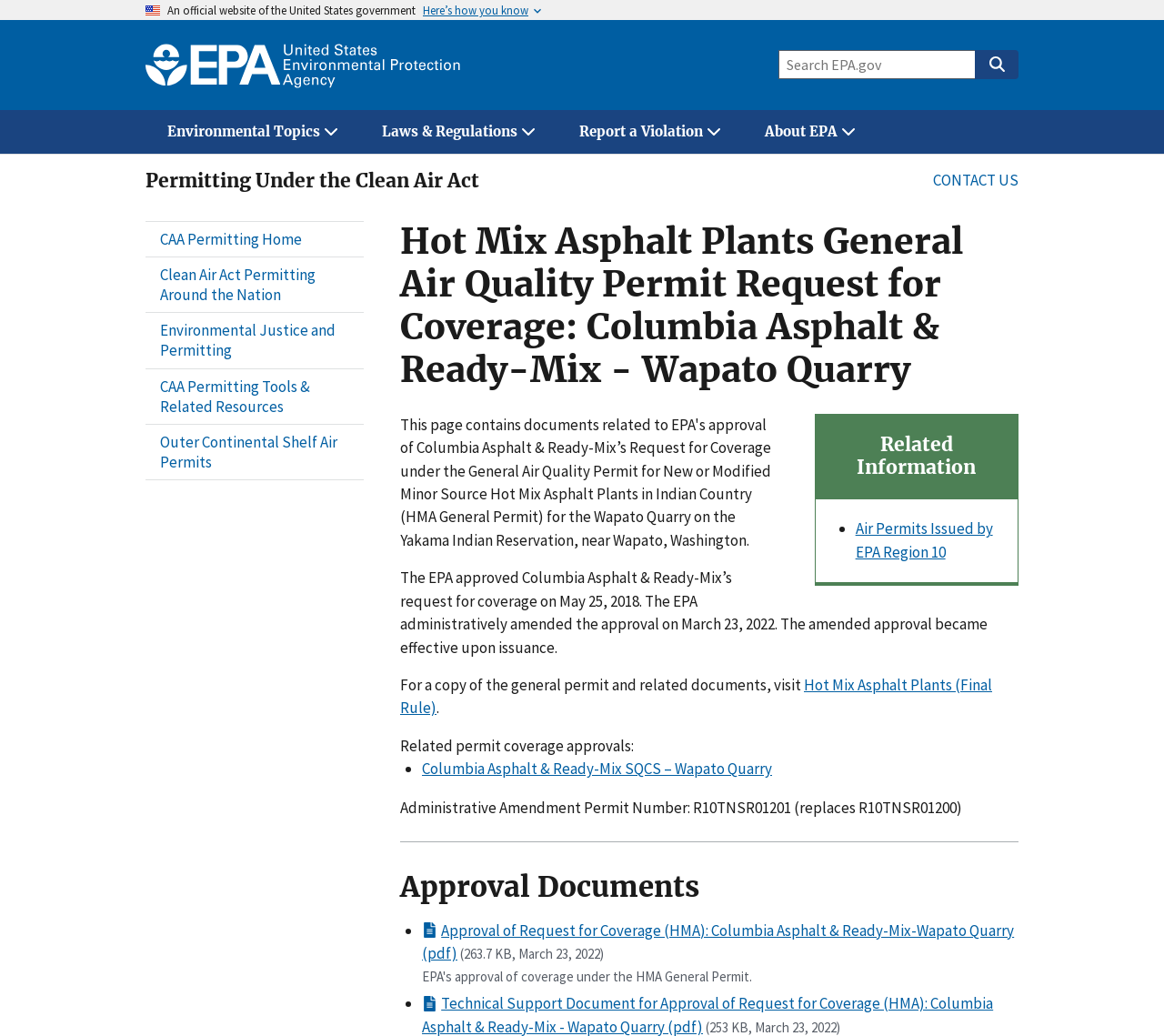Determine the bounding box coordinates for the area that needs to be clicked to fulfill this task: "Search for something". The coordinates must be given as four float numbers between 0 and 1, i.e., [left, top, right, bottom].

[0.669, 0.049, 0.875, 0.077]